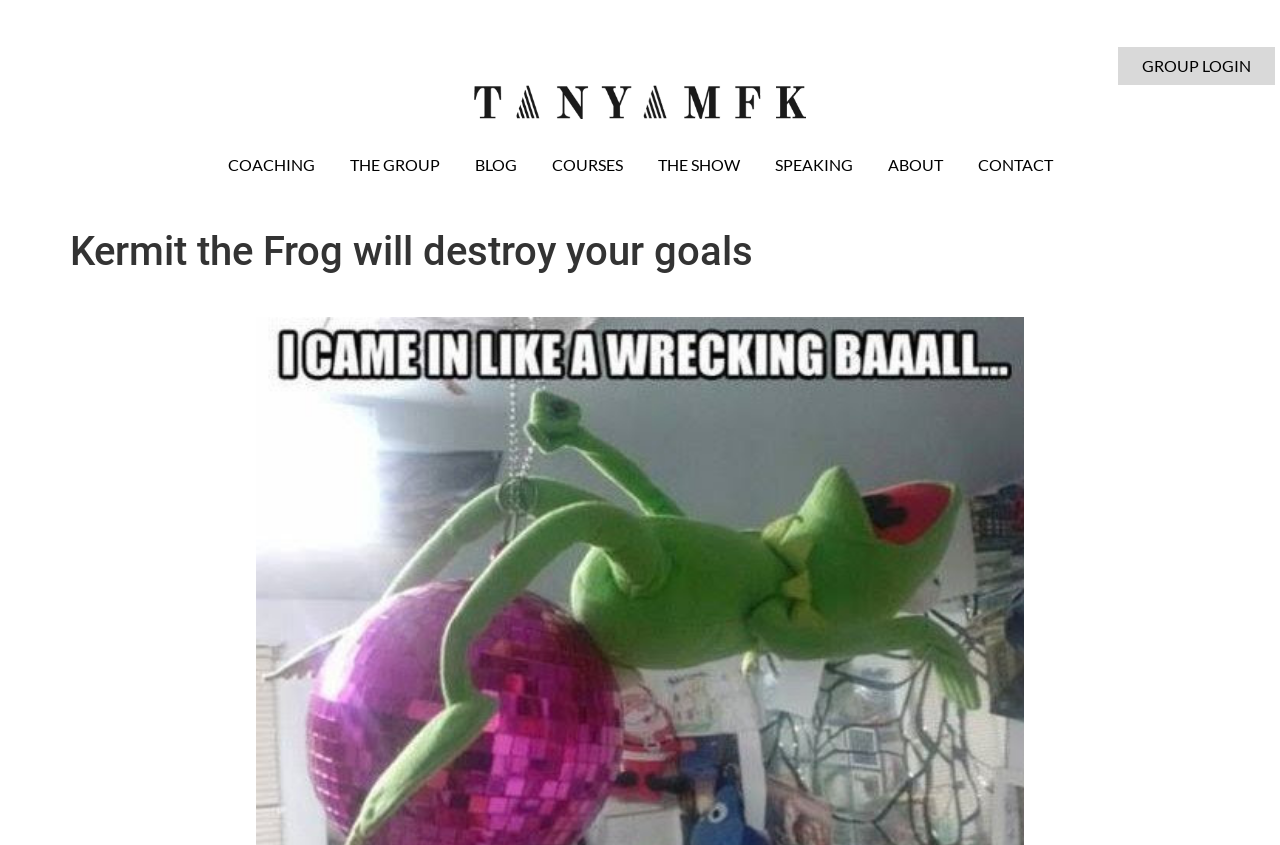Provide the bounding box coordinates of the area you need to click to execute the following instruction: "contact Tanya MFK".

[0.764, 0.185, 0.822, 0.204]